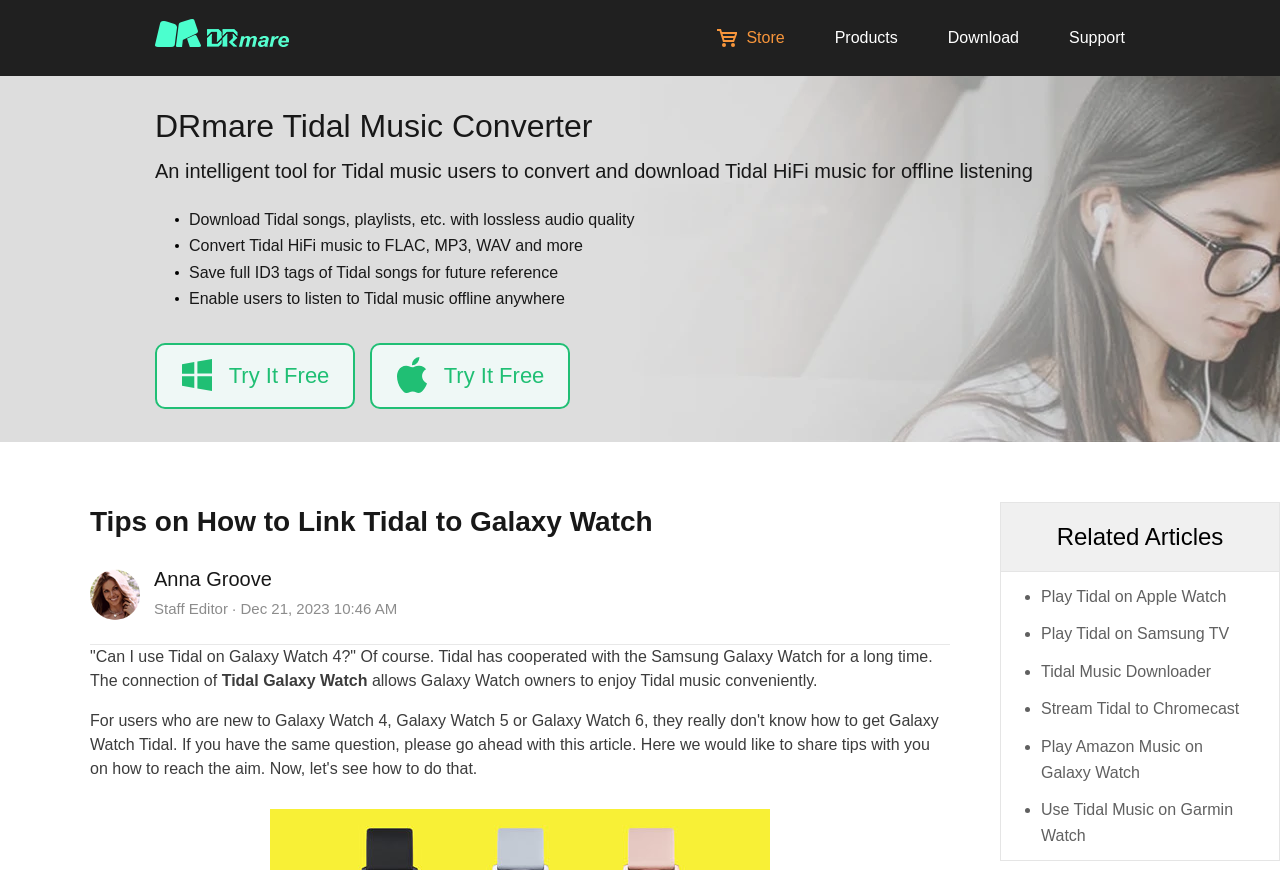Using the format (top-left x, top-left y, bottom-right x, bottom-right y), and given the element description, identify the bounding box coordinates within the screenshot: Anna Groove

[0.12, 0.653, 0.212, 0.678]